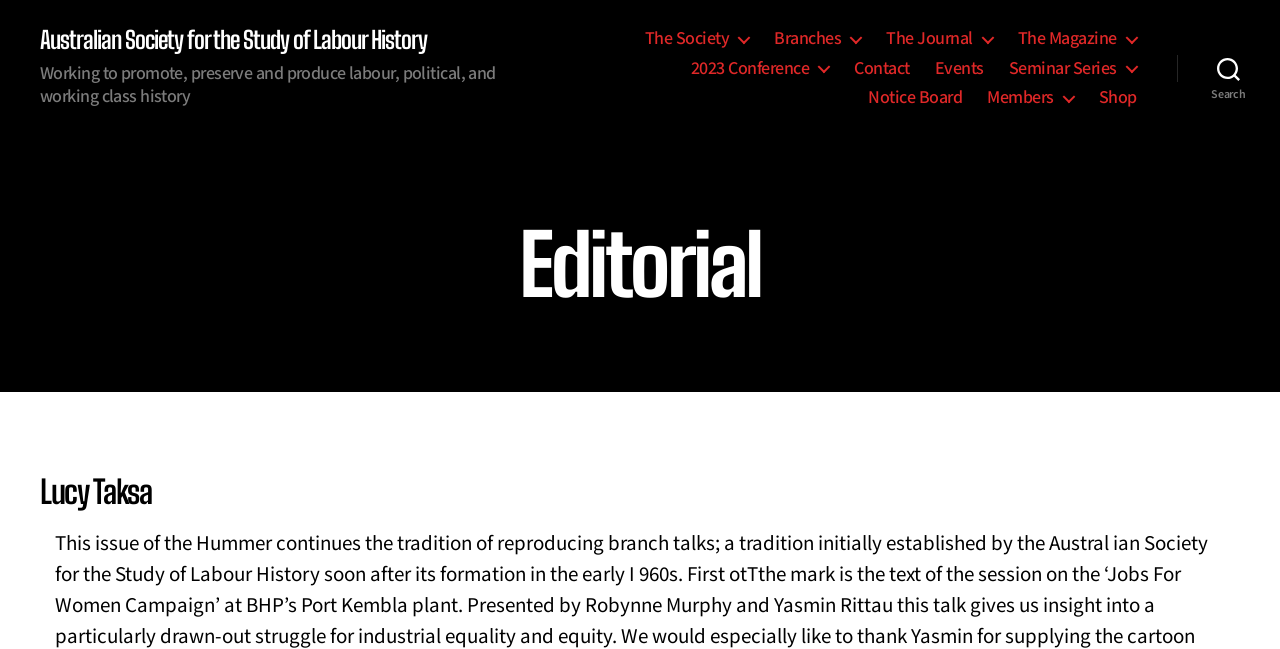Please locate the bounding box coordinates of the element's region that needs to be clicked to follow the instruction: "go to the journal page". The bounding box coordinates should be provided as four float numbers between 0 and 1, i.e., [left, top, right, bottom].

[0.693, 0.043, 0.776, 0.076]